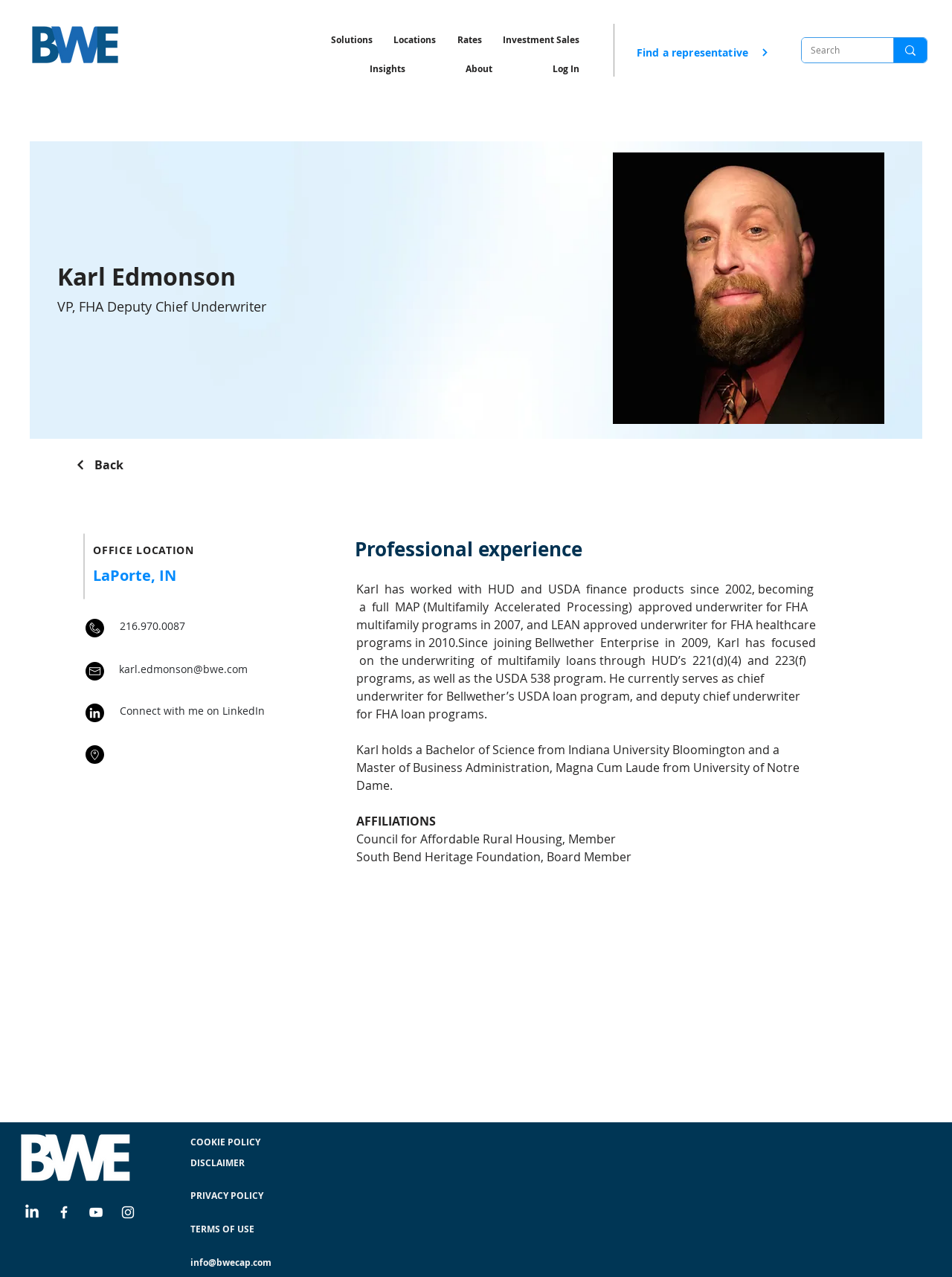Generate a comprehensive caption for the webpage you are viewing.

This webpage is about Karl Edmonson, a VP and FHA Deputy Chief Underwriter. At the top left corner, there is a BWE logo, and next to it, a navigation menu with several buttons, including Solutions, Locations, Rates, Investment Sales, Insights, and About. On the top right corner, there is a search bar with a search button and a link to log in.

Below the navigation menu, there is a main section with a large image of Karl Edmonson and a heading with his name and title. Underneath, there is a section with his office location, phone number, and email address. He also has a LinkedIn profile, which is linked to his name.

The main section continues with a heading "Professional experience" and a lengthy text describing his work experience, including his roles at HUD and USDA, and his current position at Bellwether Enterprise. There is also a section with his education and affiliations, including his membership in the Council for Affordable Rural Housing and his board membership at the South Bend Heritage Foundation.

At the bottom of the page, there is a section with social media links, including LinkedIn, Facebook, YouTube, and Instagram. Additionally, there are links to the company's cookie policy, disclaimer, privacy policy, terms of use, and contact information.